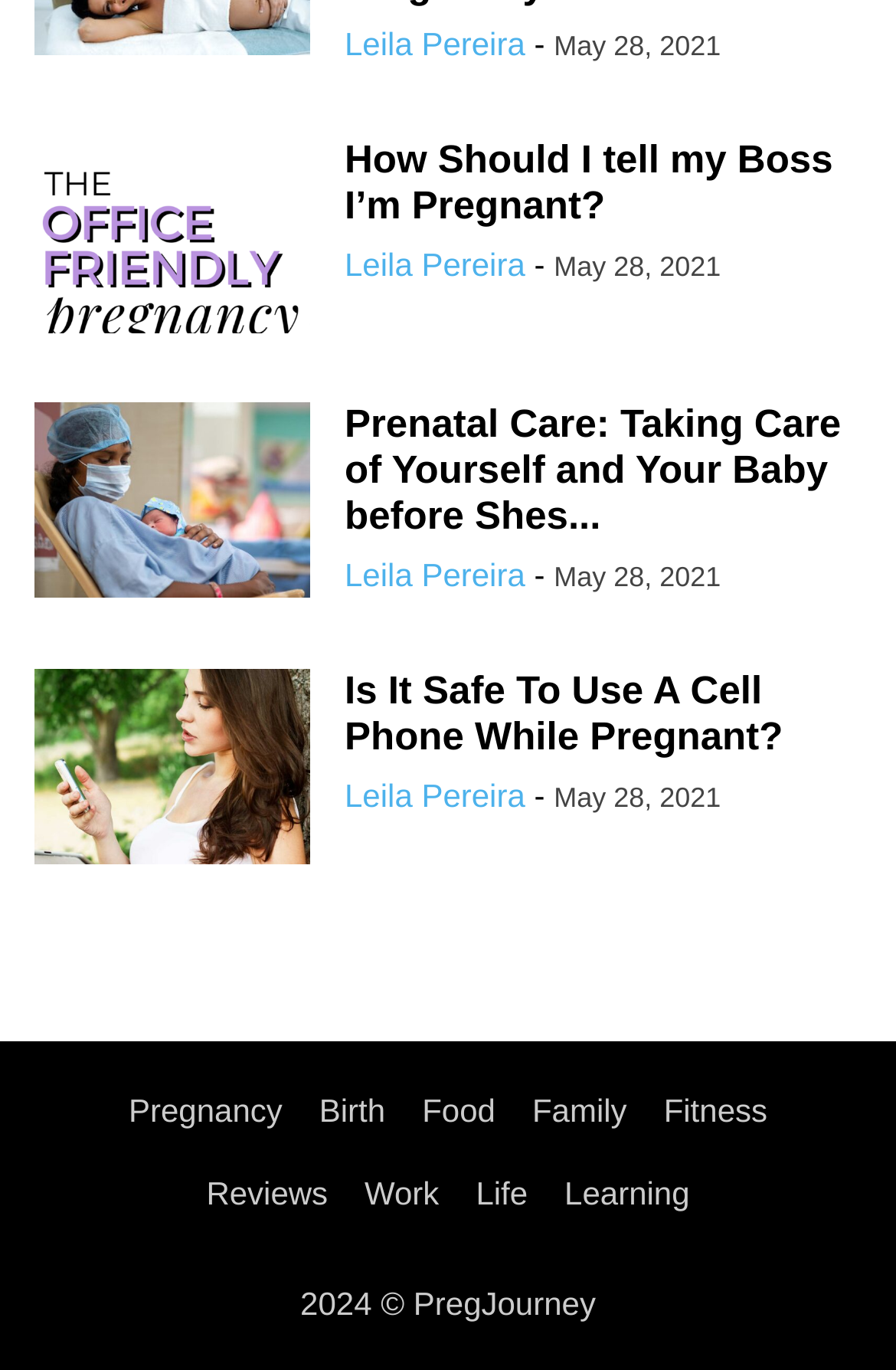Can you specify the bounding box coordinates of the area that needs to be clicked to fulfill the following instruction: "Read the post by Leila Pereira"?

[0.385, 0.018, 0.586, 0.045]